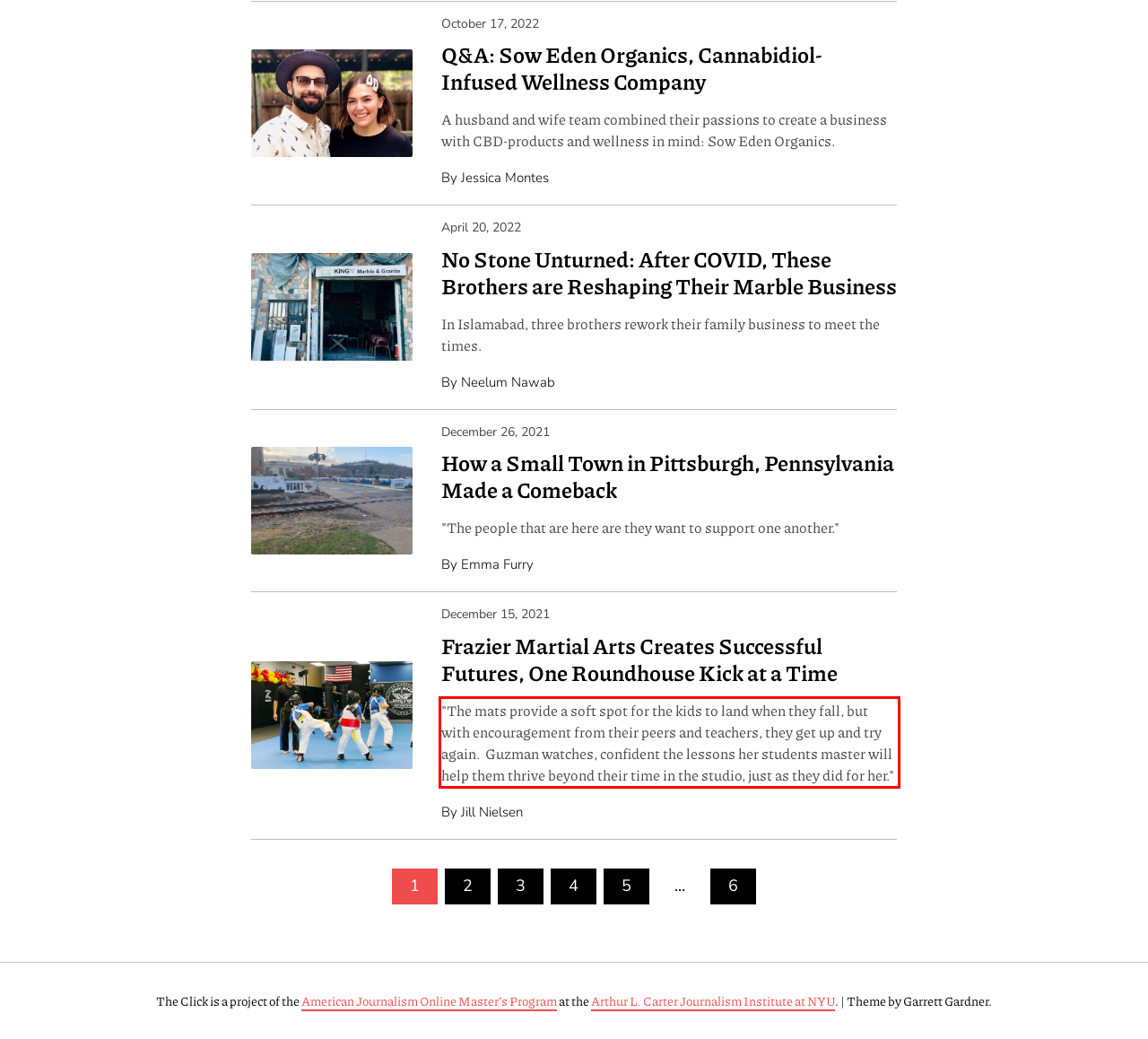Using the provided webpage screenshot, recognize the text content in the area marked by the red bounding box.

"The mats provide a soft spot for the kids to land when they fall, but with encouragement from their peers and teachers, they get up and try again. Guzman watches, confident the lessons her students master will help them thrive beyond their time in the studio, just as they did for her."